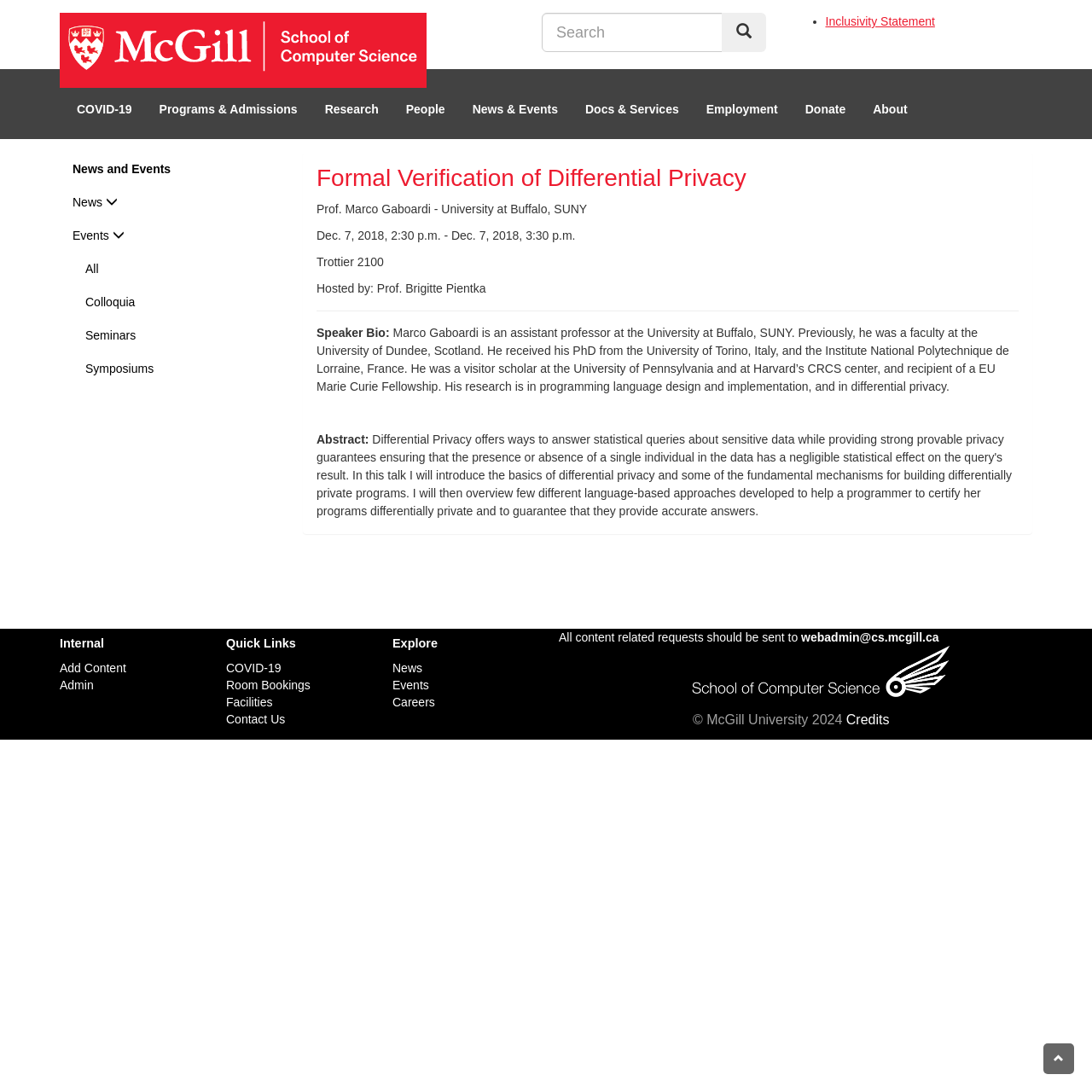What is the email address for content related requests?
Answer the question in as much detail as possible.

The email address for content related requests can be found at the bottom of the webpage, which is 'webadmin@cs.mcgill.ca'.